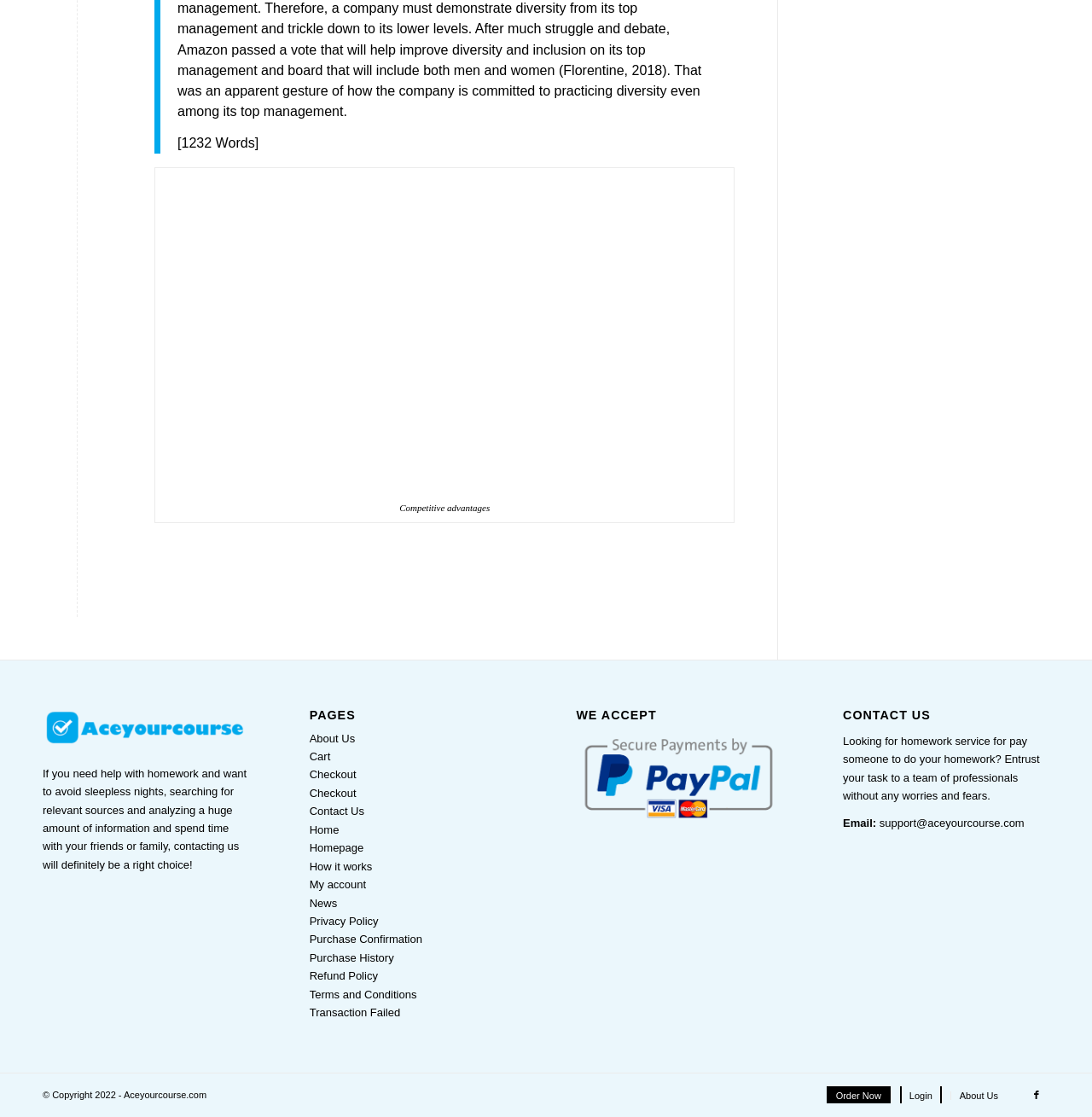How many social media links are there at the bottom of the page?
Give a detailed and exhaustive answer to the question.

There is only one social media link, which is 'Link to Facebook', located at the bottom of the page.